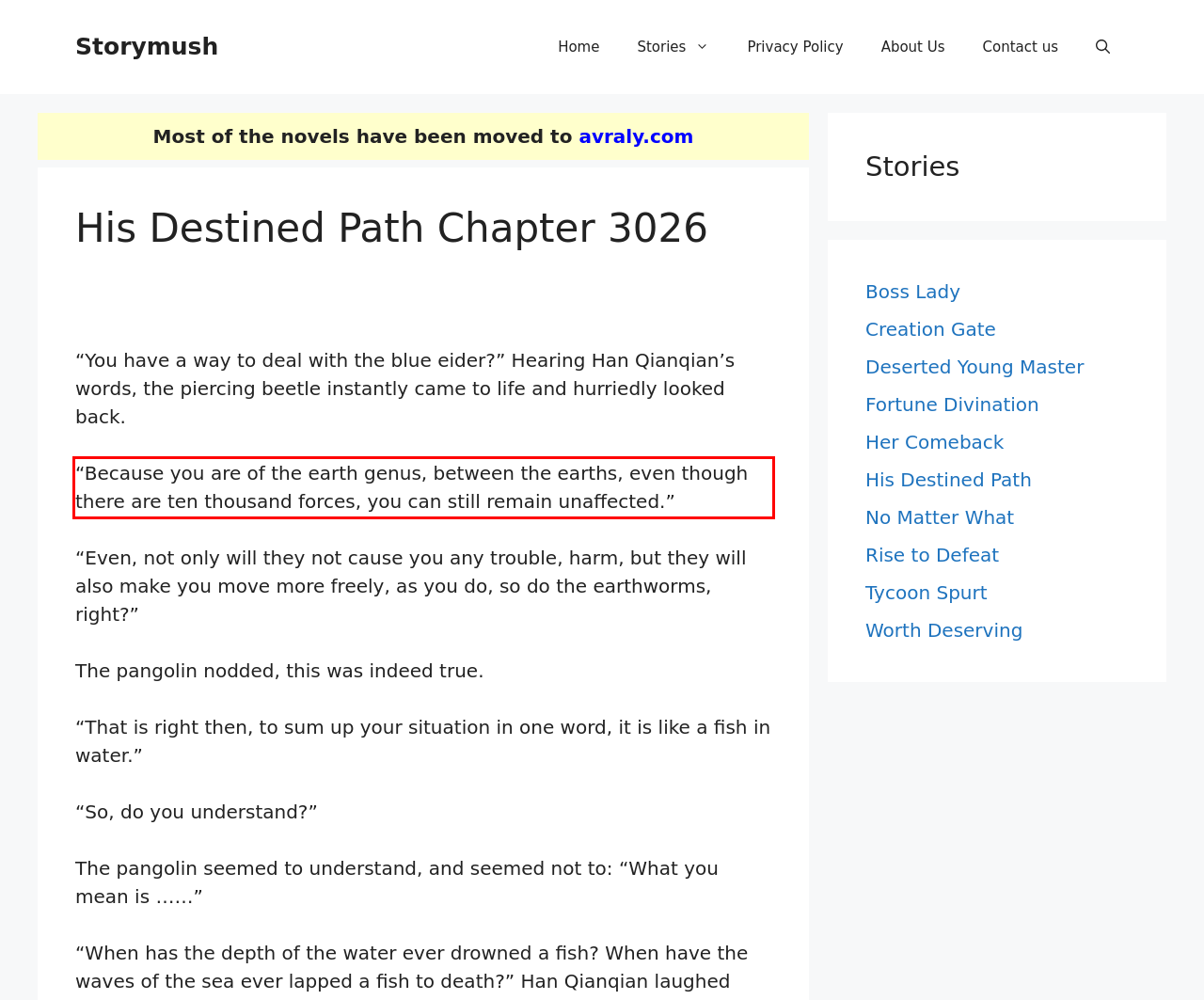Given the screenshot of the webpage, identify the red bounding box, and recognize the text content inside that red bounding box.

“Because you are of the earth genus, between the earths, even though there are ten thousand forces, you can still remain unaffected.”